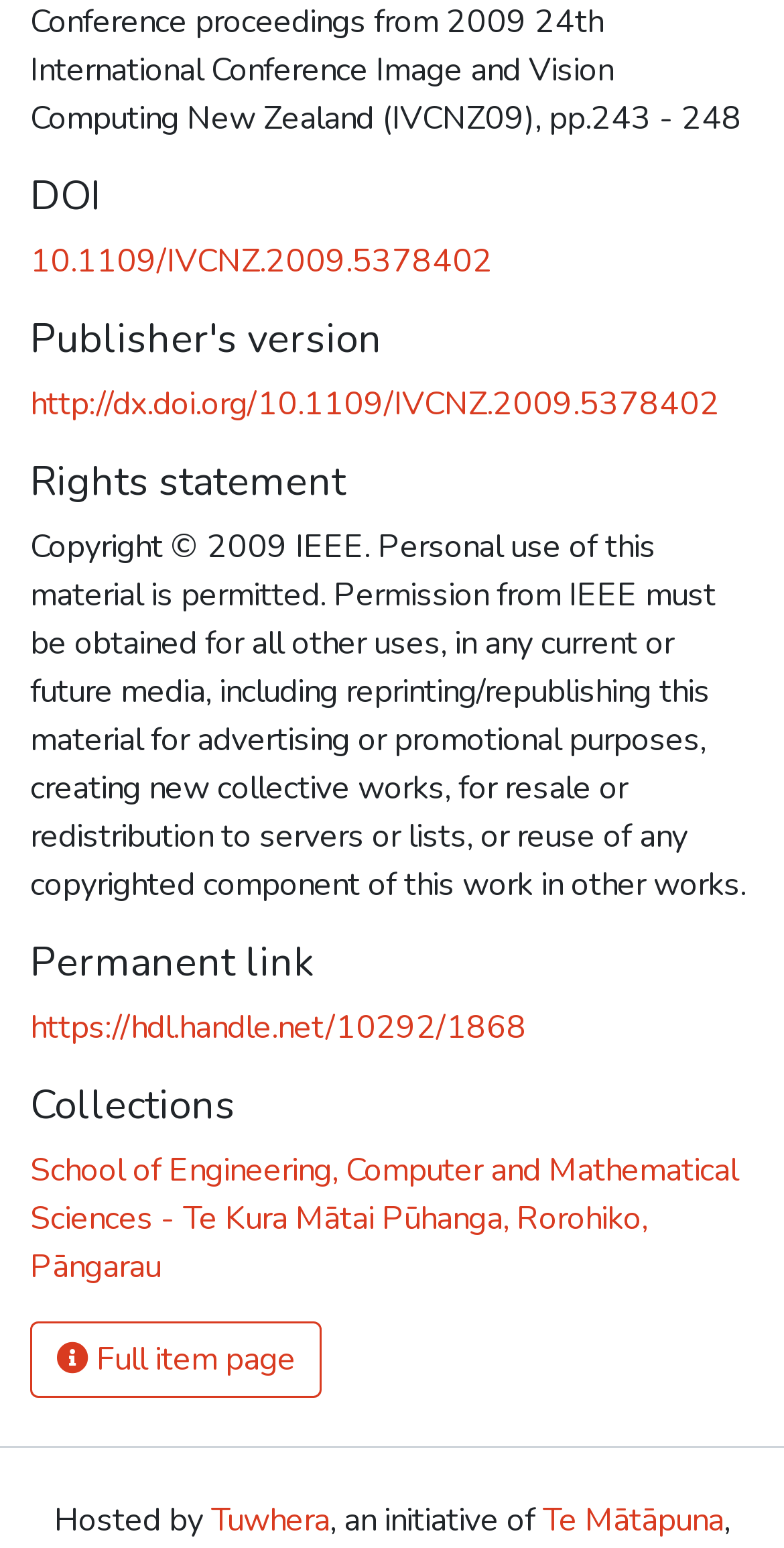Find the bounding box coordinates for the HTML element described as: "https://hdl.handle.net/10292/1868". The coordinates should consist of four float values between 0 and 1, i.e., [left, top, right, bottom].

[0.038, 0.649, 0.672, 0.678]